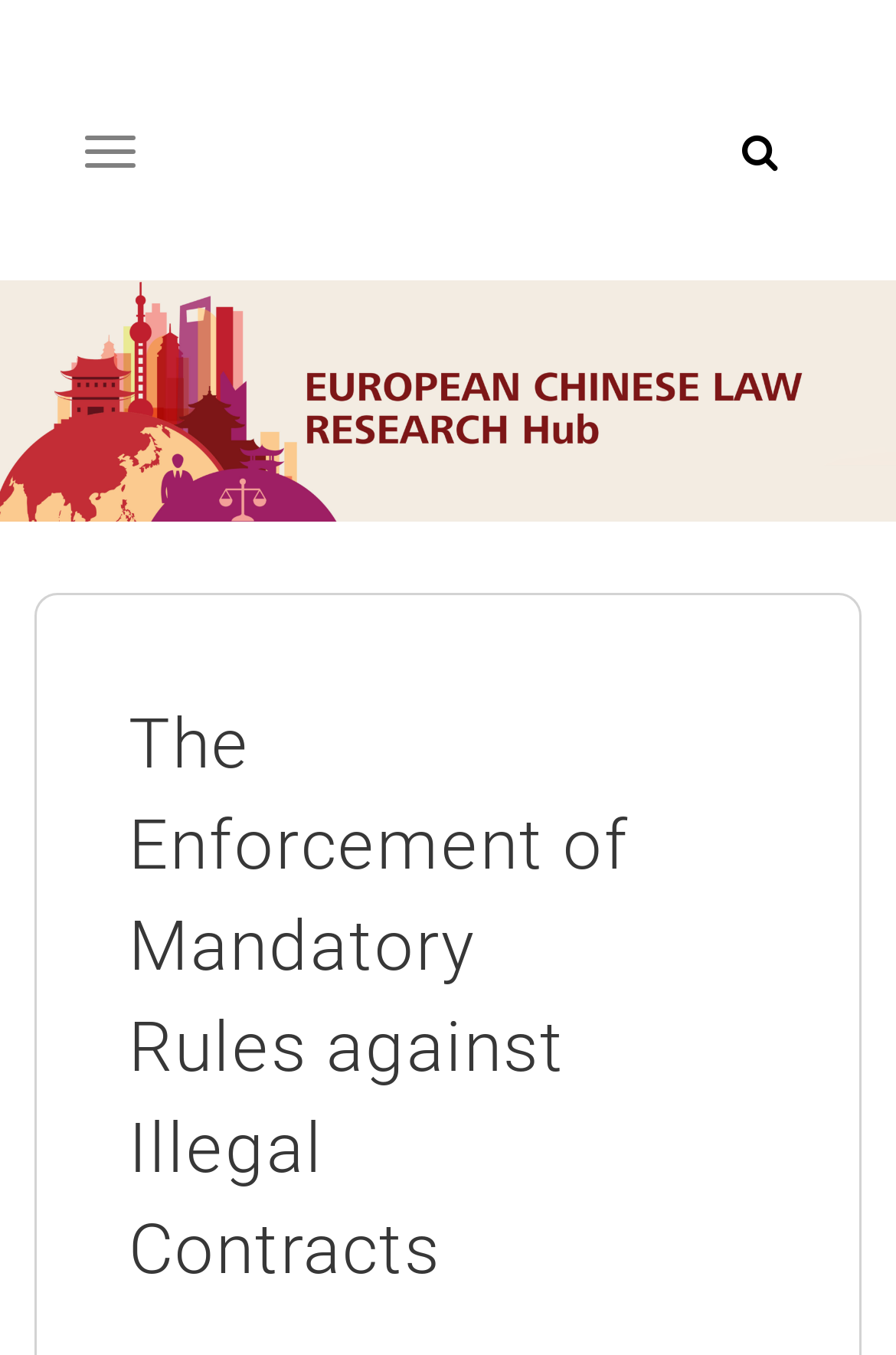Generate a comprehensive caption for the webpage you are viewing.

The webpage is about the European Chinese Law Research Hub, specifically focusing on the enforcement of mandatory rules against illegal contracts. 

At the top of the page, there is a main section that spans the entire width. Within this section, there is a heading that reads "European Chinese Law Research Hub" located near the top left corner. Below this heading, there are two buttons, one labeled "Toggle navigation" on the left and another unlabeled button on the right.

Below the main section, there is a link and an image, both of which have the same text "European Chinese Law Research Hub" and occupy the full width of the page.

Further down, there is a header section that takes up most of the page's height. Within this section, there is a heading that reads "The Enforcement of Mandatory Rules against Illegal Contracts" located near the top left corner of the section. This heading is also a link.